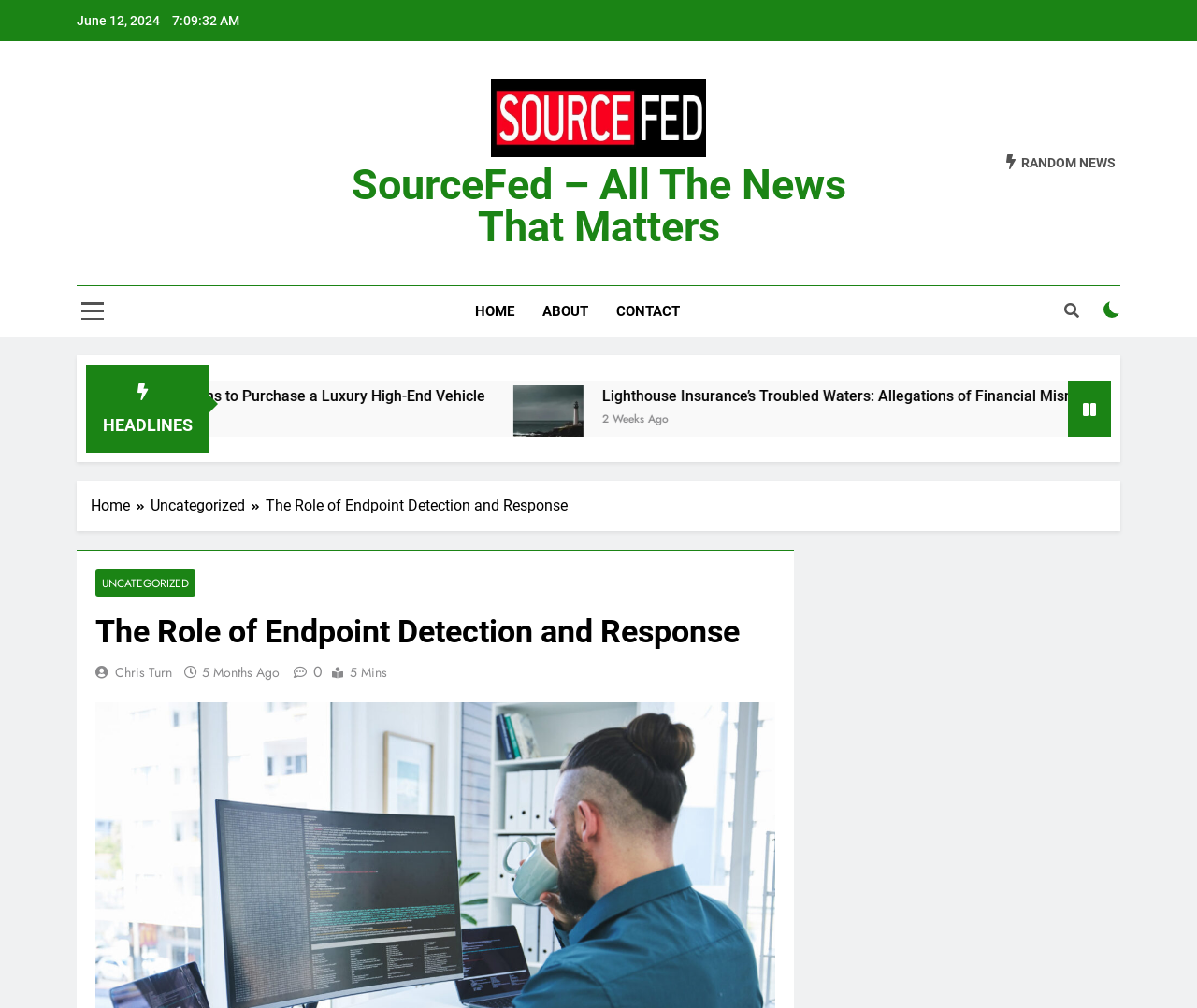What is the category of the article 'The Role of Endpoint Detection and Response'?
Answer the question with a single word or phrase by looking at the picture.

UNCATEGORIZED